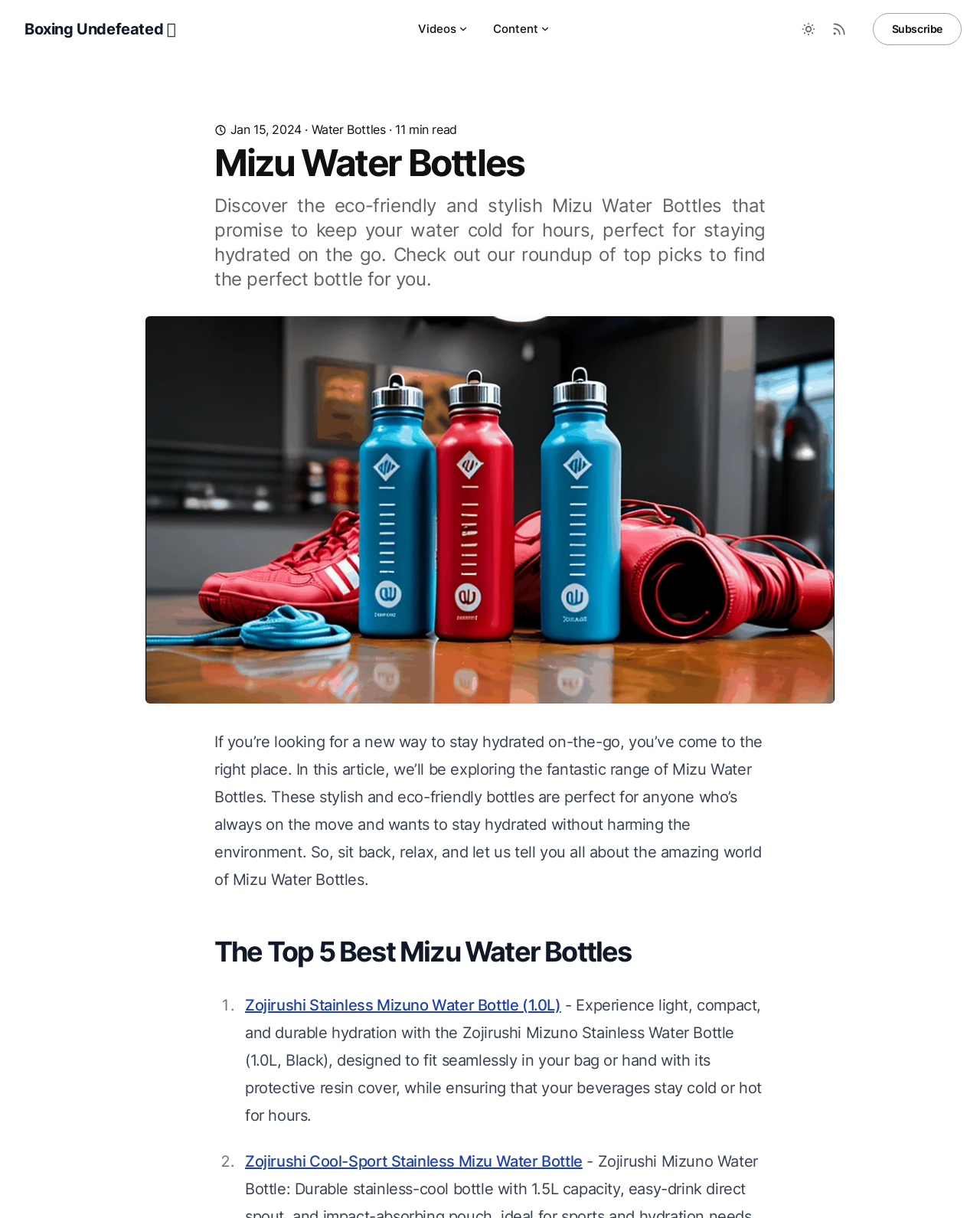What is the purpose of Mizu Water Bottles?
Use the information from the image to give a detailed answer to the question.

According to the webpage, Mizu Water Bottles are designed for staying hydrated on the go, which is mentioned in the description 'perfect for staying hydrated on the go' and also in the article content 'If you’re looking for a new way to stay hydrated on-the-go, you’ve come to the right place.'